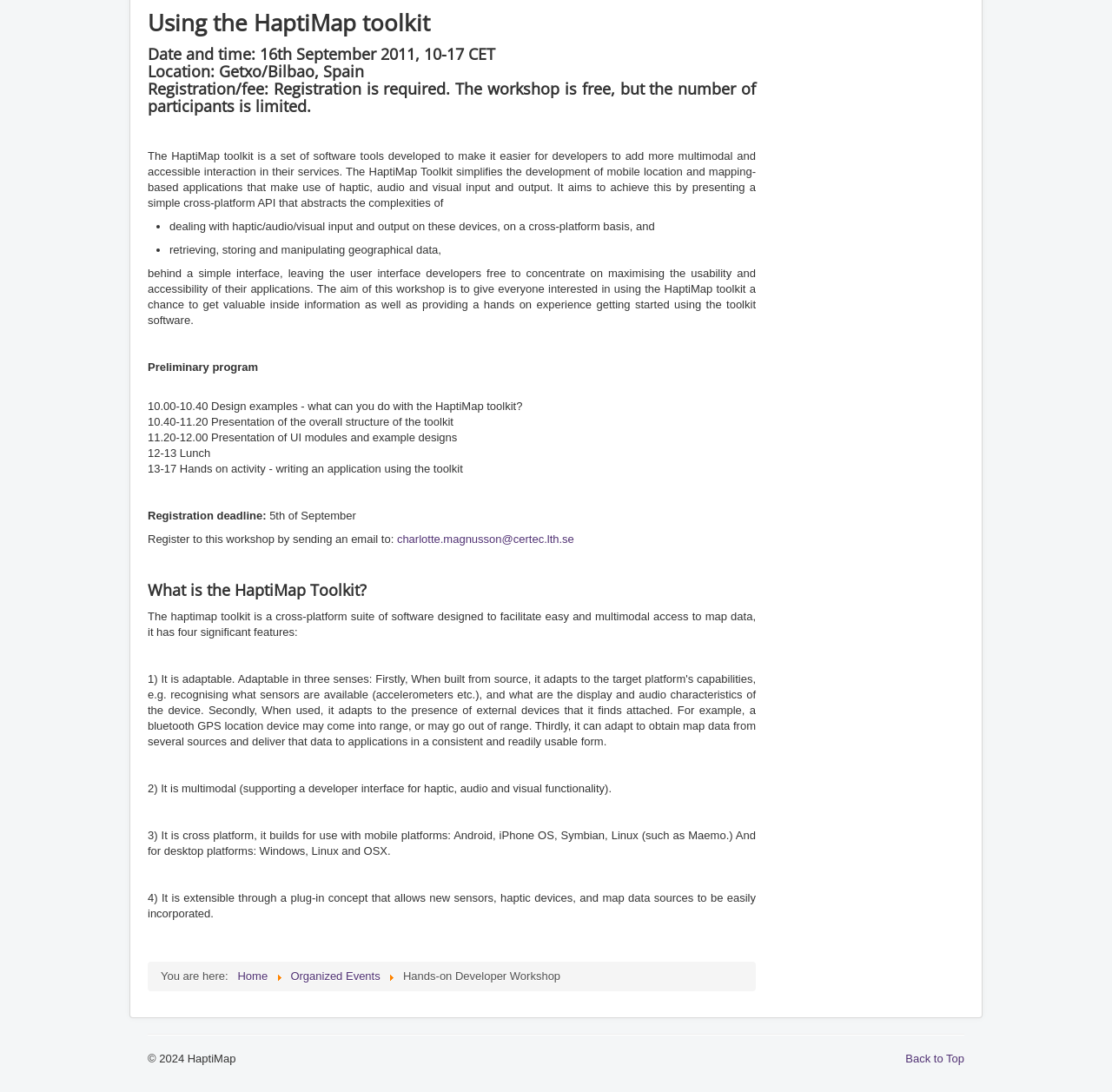Given the description: "Back to Top", determine the bounding box coordinates of the UI element. The coordinates should be formatted as four float numbers between 0 and 1, [left, top, right, bottom].

[0.814, 0.963, 0.867, 0.975]